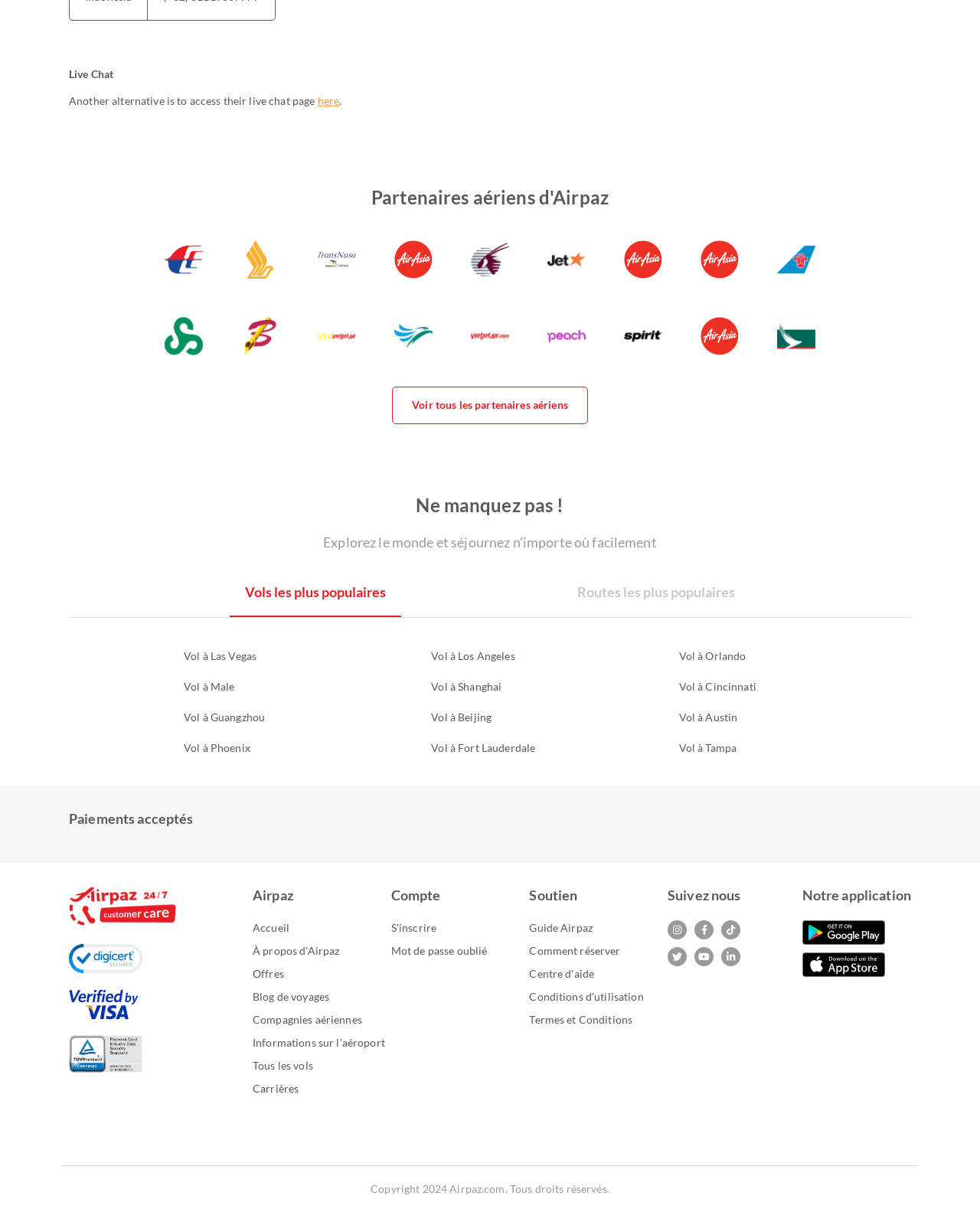How many tabs are there in the tab list?
Please provide a single word or phrase as your answer based on the screenshot.

2